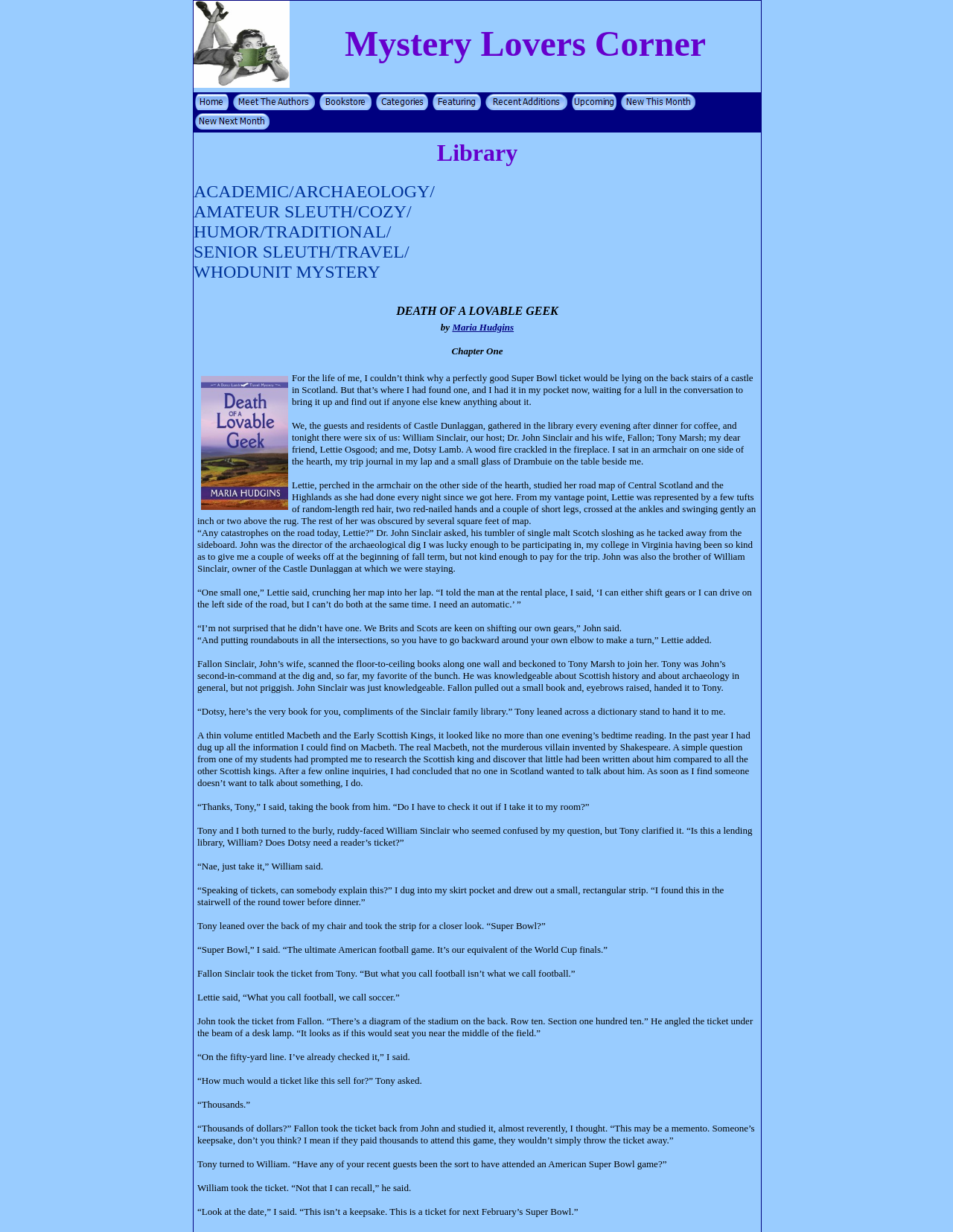What is the name of the book being discussed?
Based on the image, respond with a single word or phrase.

Death of a Lovable Geek